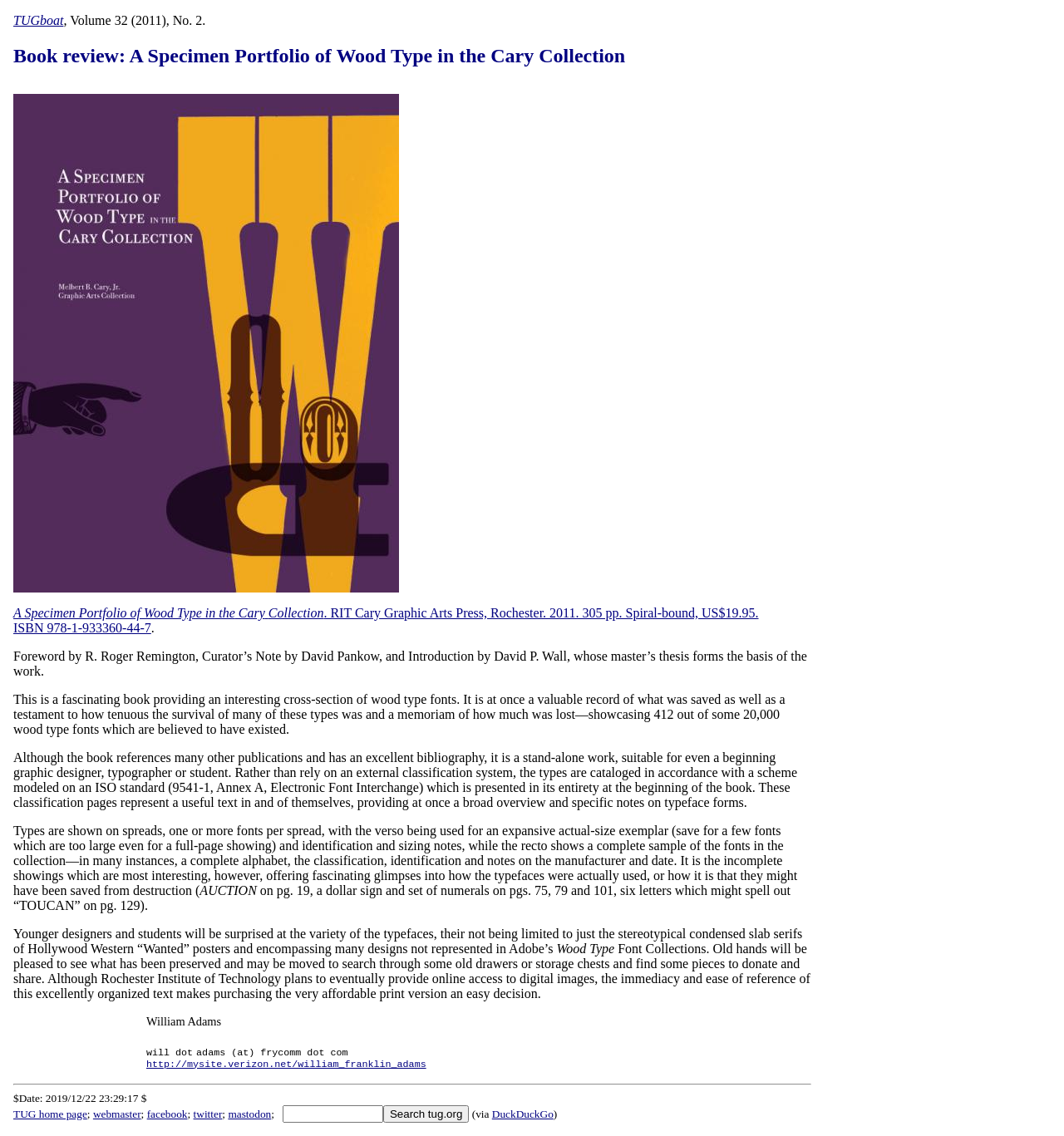Identify the bounding box coordinates of the specific part of the webpage to click to complete this instruction: "Read the review of the book".

[0.012, 0.571, 0.759, 0.597]